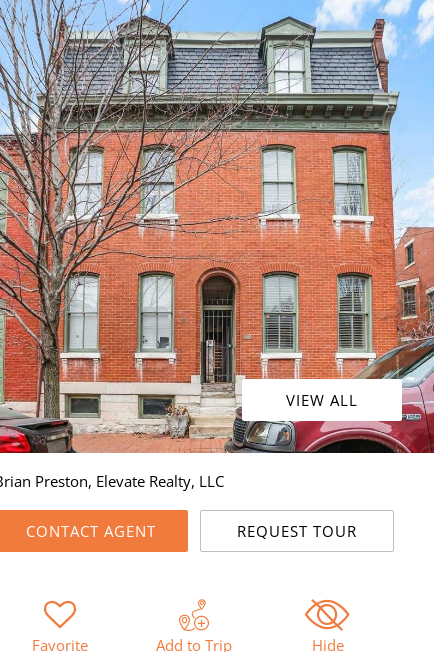What is the purpose of the buttons?
Provide a well-explained and detailed answer to the question.

The buttons 'CONTACT AGENT', 'REQUEST TOUR', 'Favorite', 'Add to Trip', and 'Hide' are provided to allow potential buyers to interact with the property, such as contacting the agent, requesting a tour, or managing their property views.